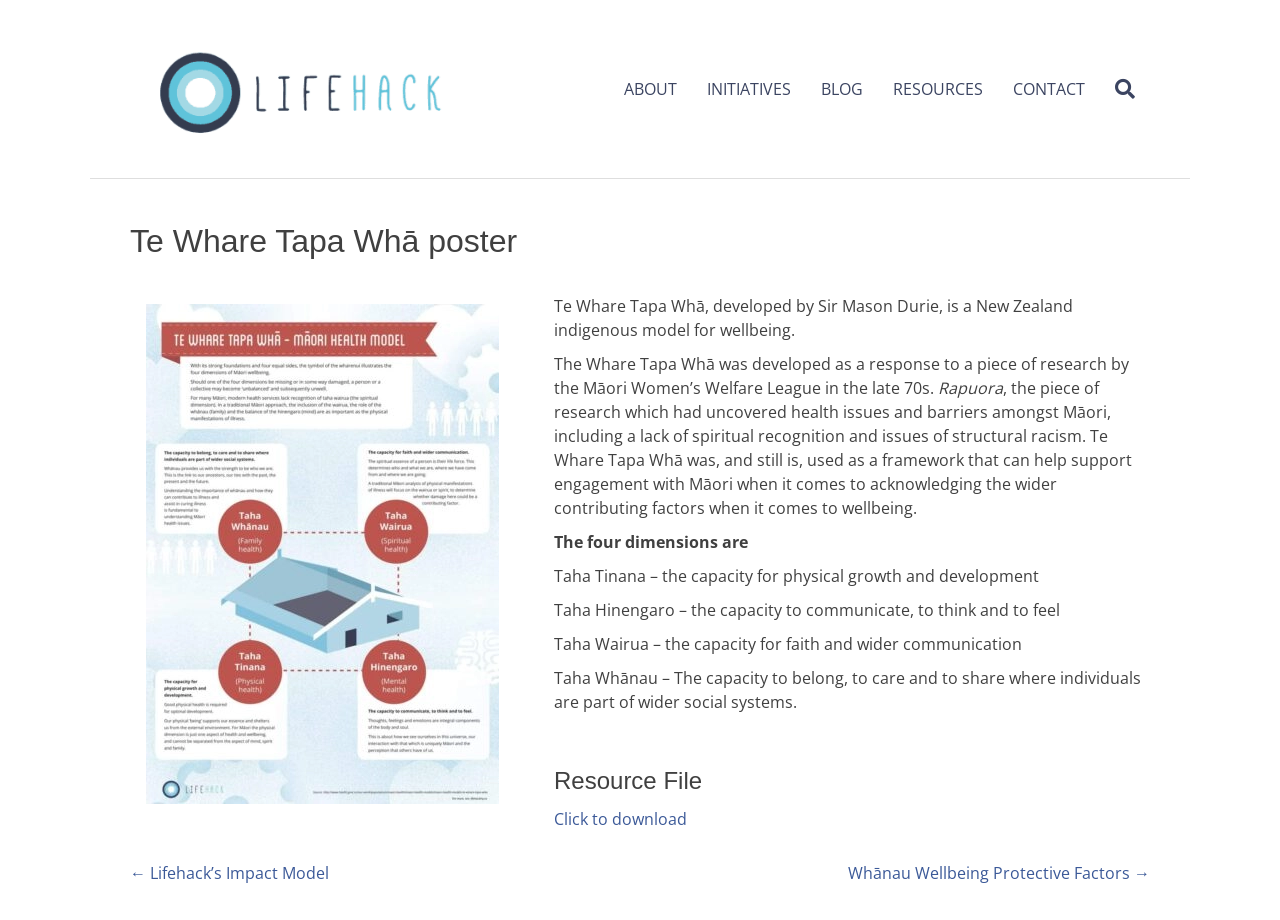What is the name of the research that uncovered health issues and barriers amongst Māori?
Give a one-word or short-phrase answer derived from the screenshot.

Rapuora